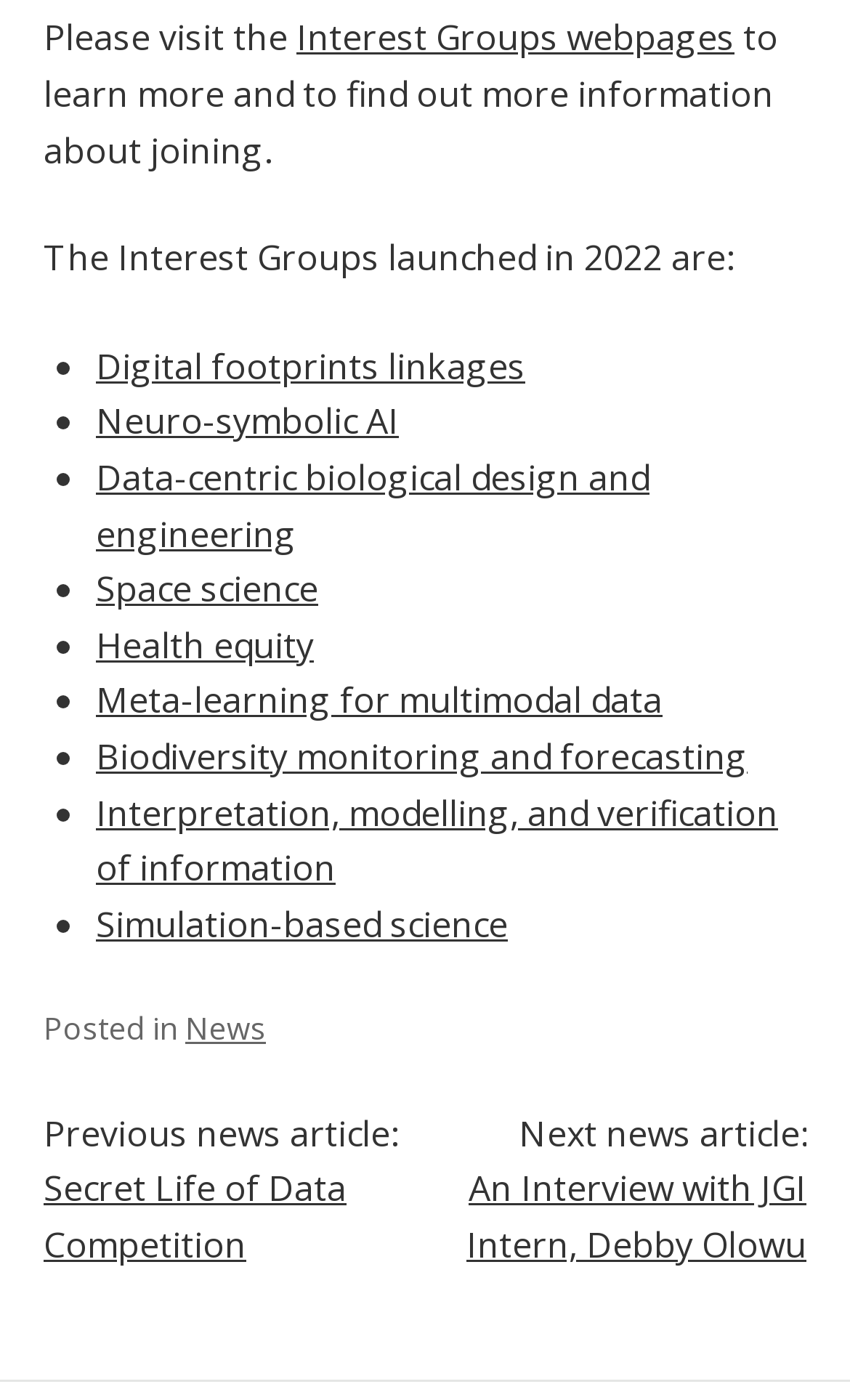Determine the bounding box coordinates of the section I need to click to execute the following instruction: "read the post about Secret Life of Data Competition". Provide the coordinates as four float numbers between 0 and 1, i.e., [left, top, right, bottom].

[0.051, 0.832, 0.408, 0.906]